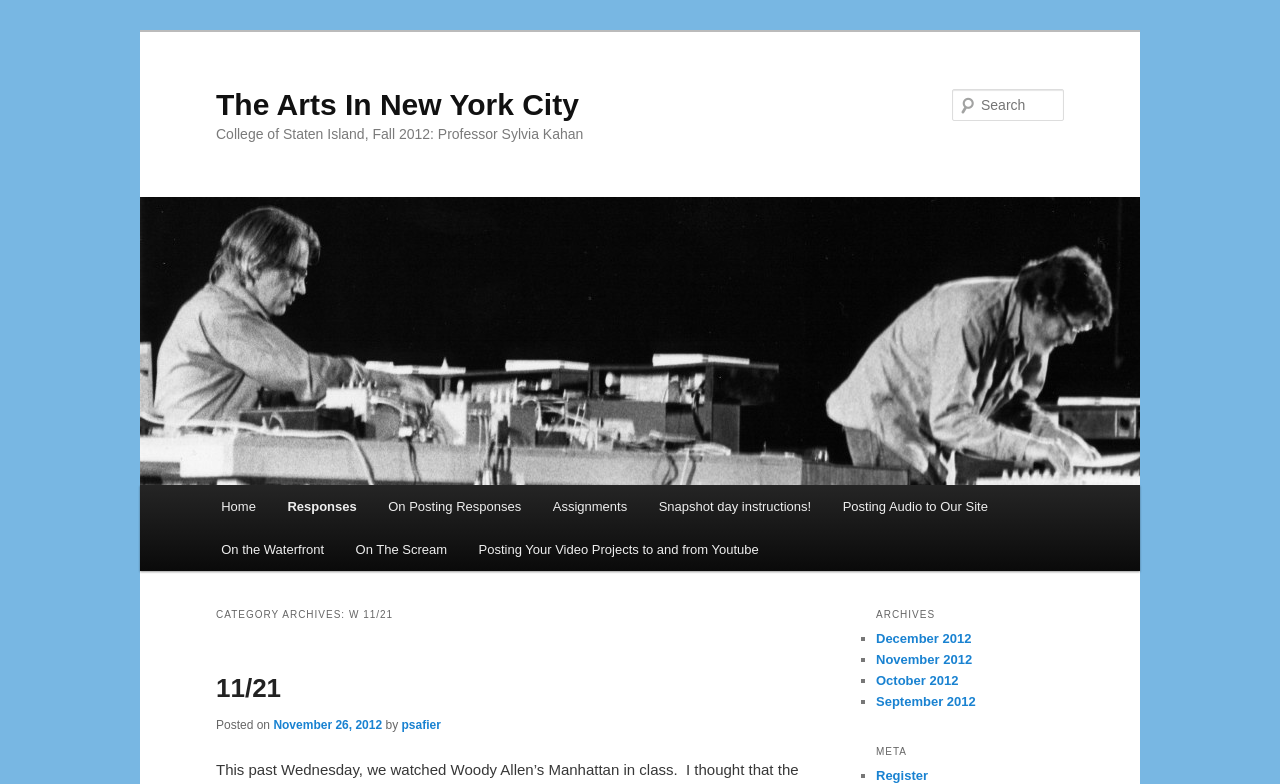Please provide a comprehensive answer to the question below using the information from the image: What is the purpose of the textbox?

I found the answer by looking at the textbox element with the label 'Search' and the static text 'Search' nearby, which suggests that the textbox is used for searching.